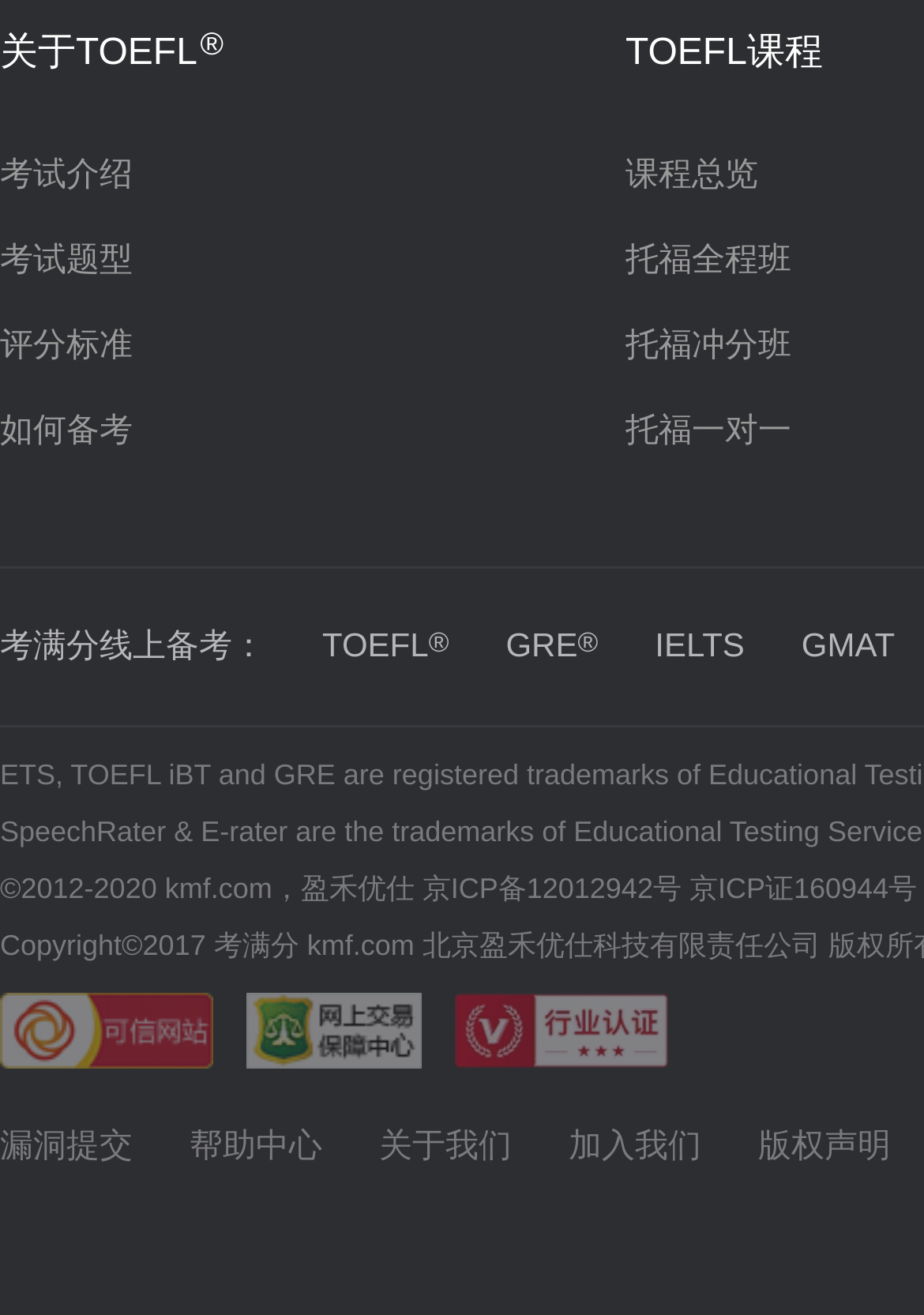Please identify the bounding box coordinates of the clickable area that will fulfill the following instruction: "Check 考满分线上备考". The coordinates should be in the format of four float numbers between 0 and 1, i.e., [left, top, right, bottom].

[0.0, 0.476, 0.287, 0.505]